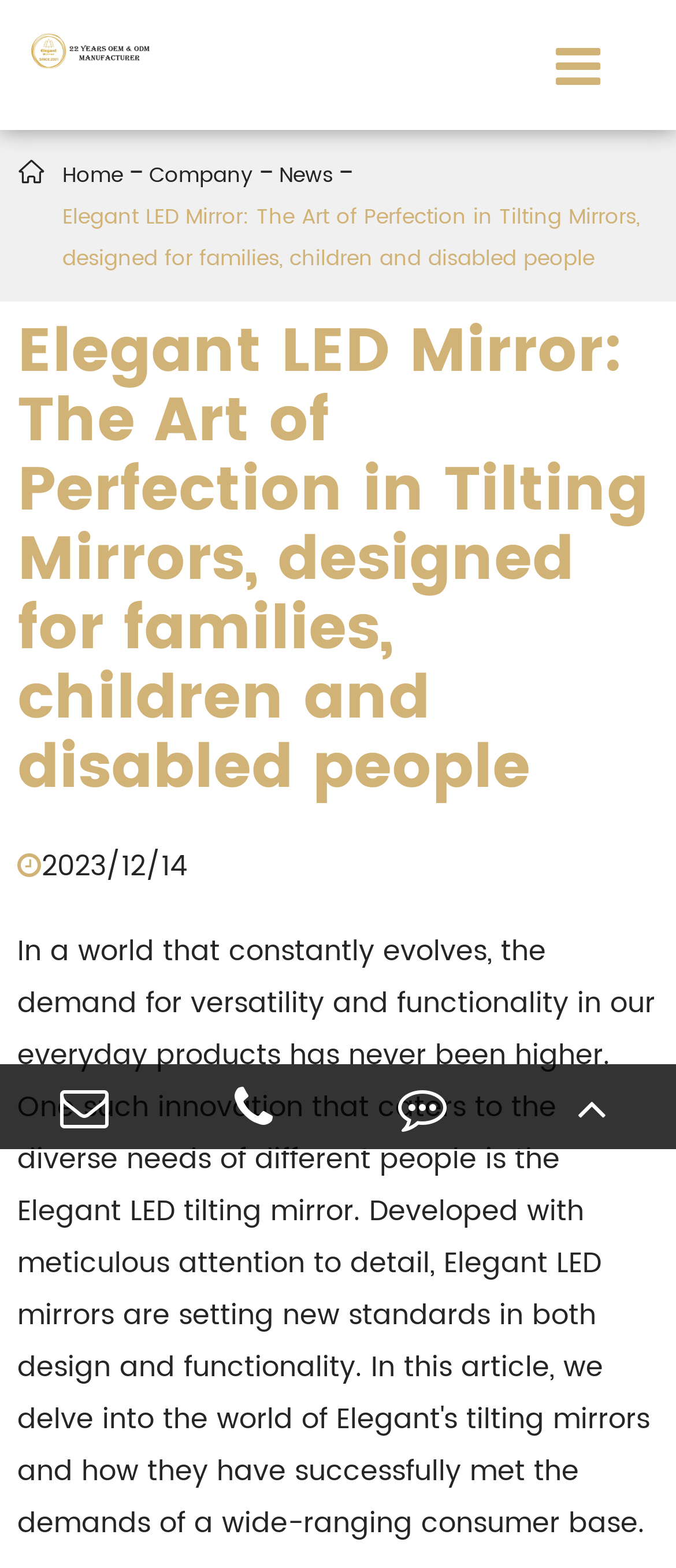What is the name of the product?
Please use the image to provide a one-word or short phrase answer.

Elegant LED Mirror